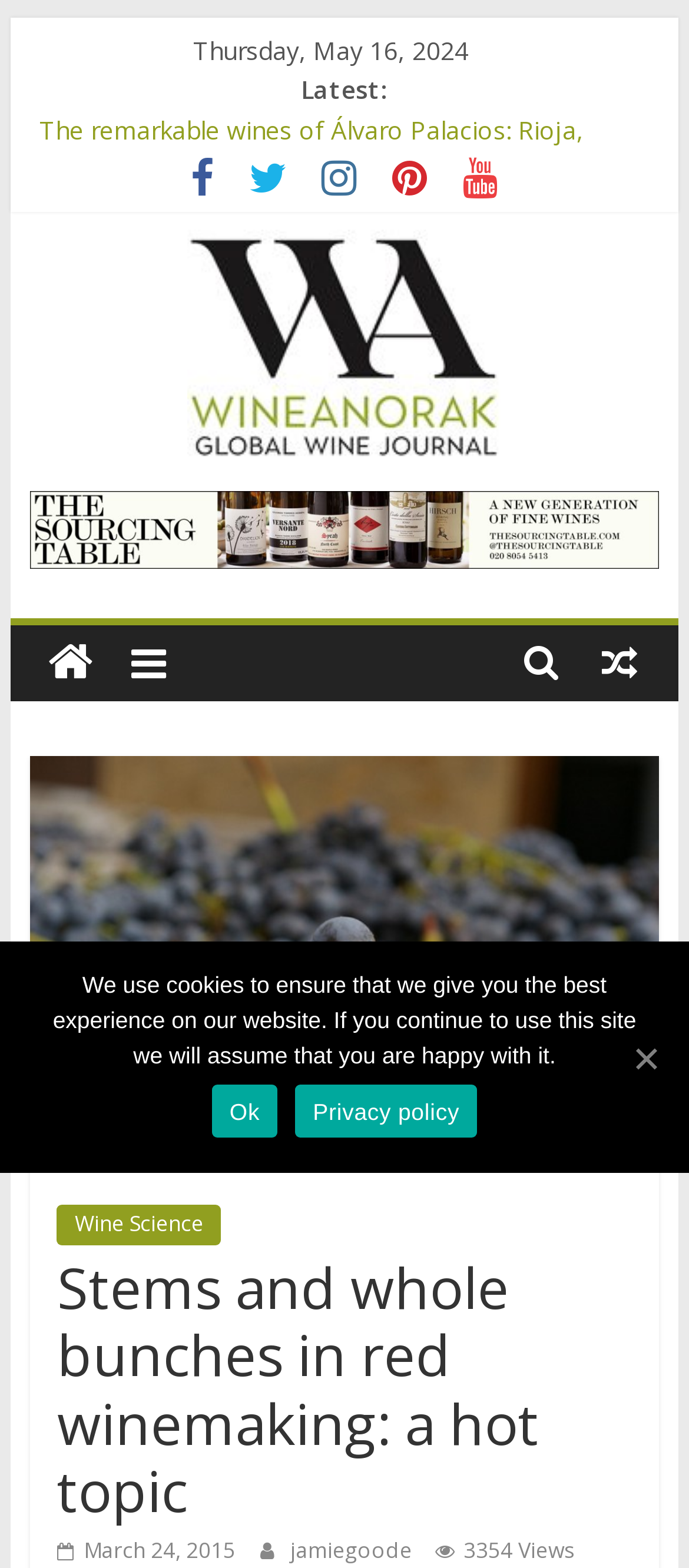What is the website's name?
Refer to the image and provide a concise answer in one word or phrase.

wineanorak.com